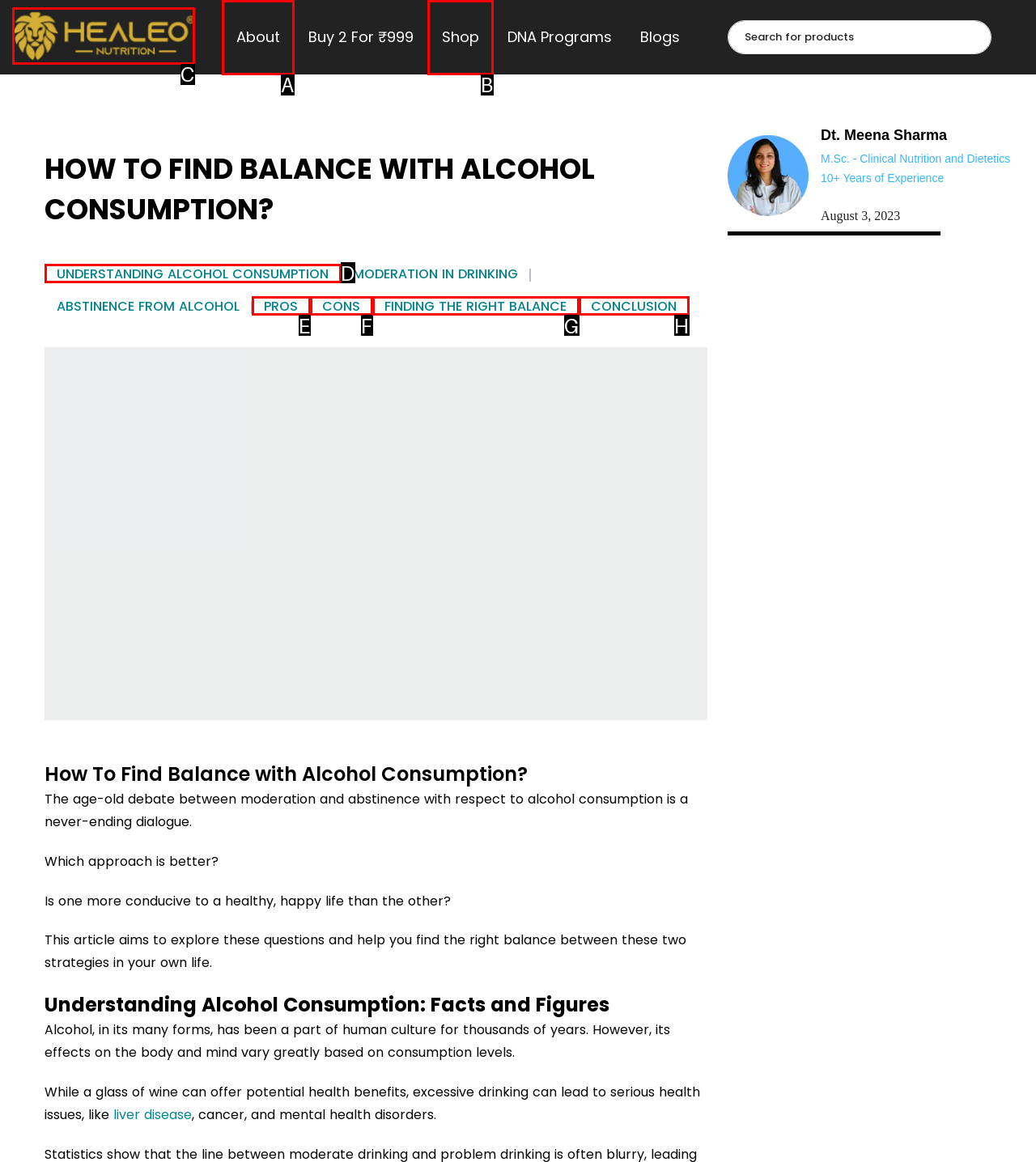Identify which HTML element matches the description: UNDERSTANDING ALCOHOL CONSUMPTION. Answer with the correct option's letter.

D